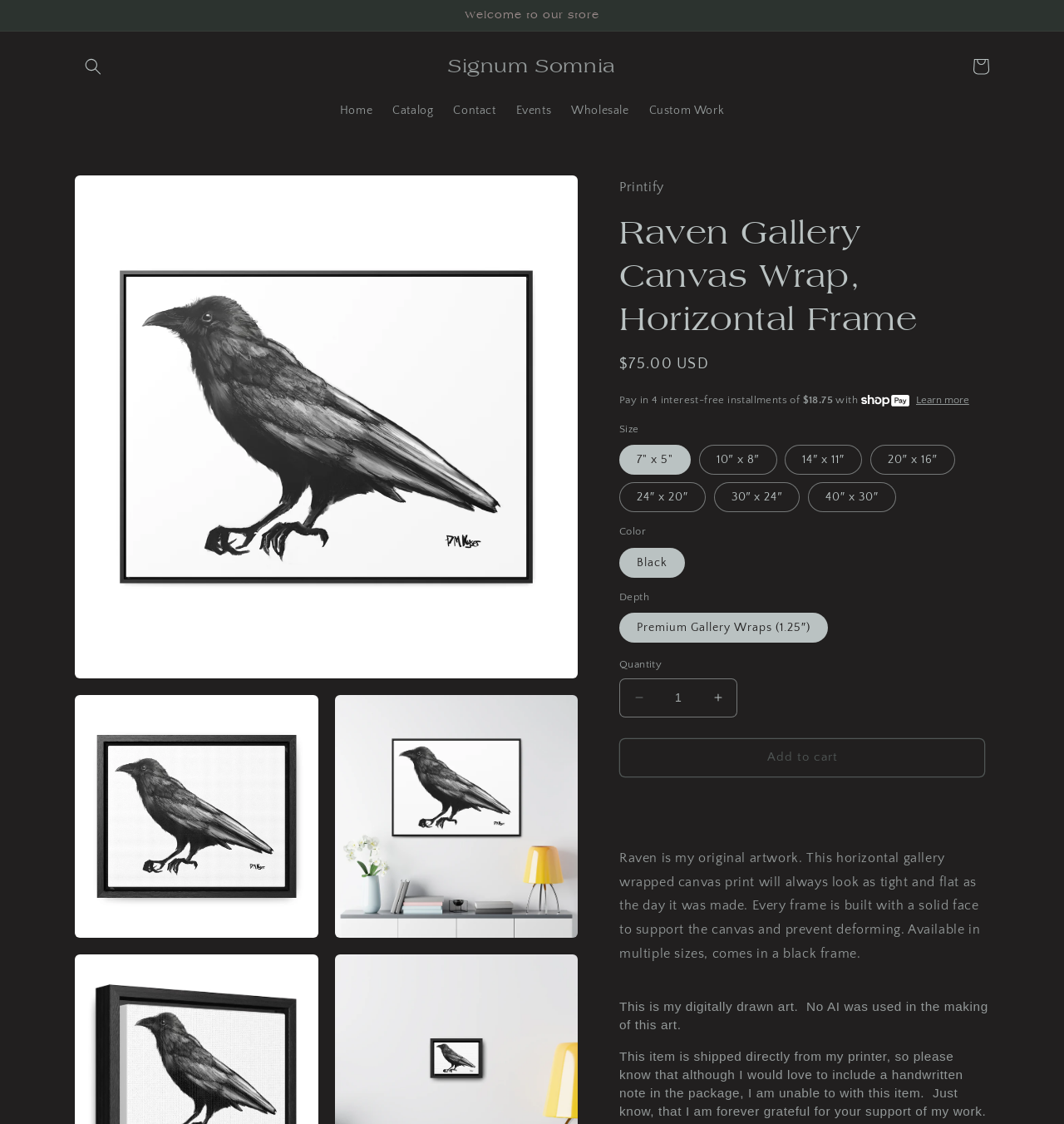Find the coordinates for the bounding box of the element with this description: "parent_node: Comment * name="comment"".

None